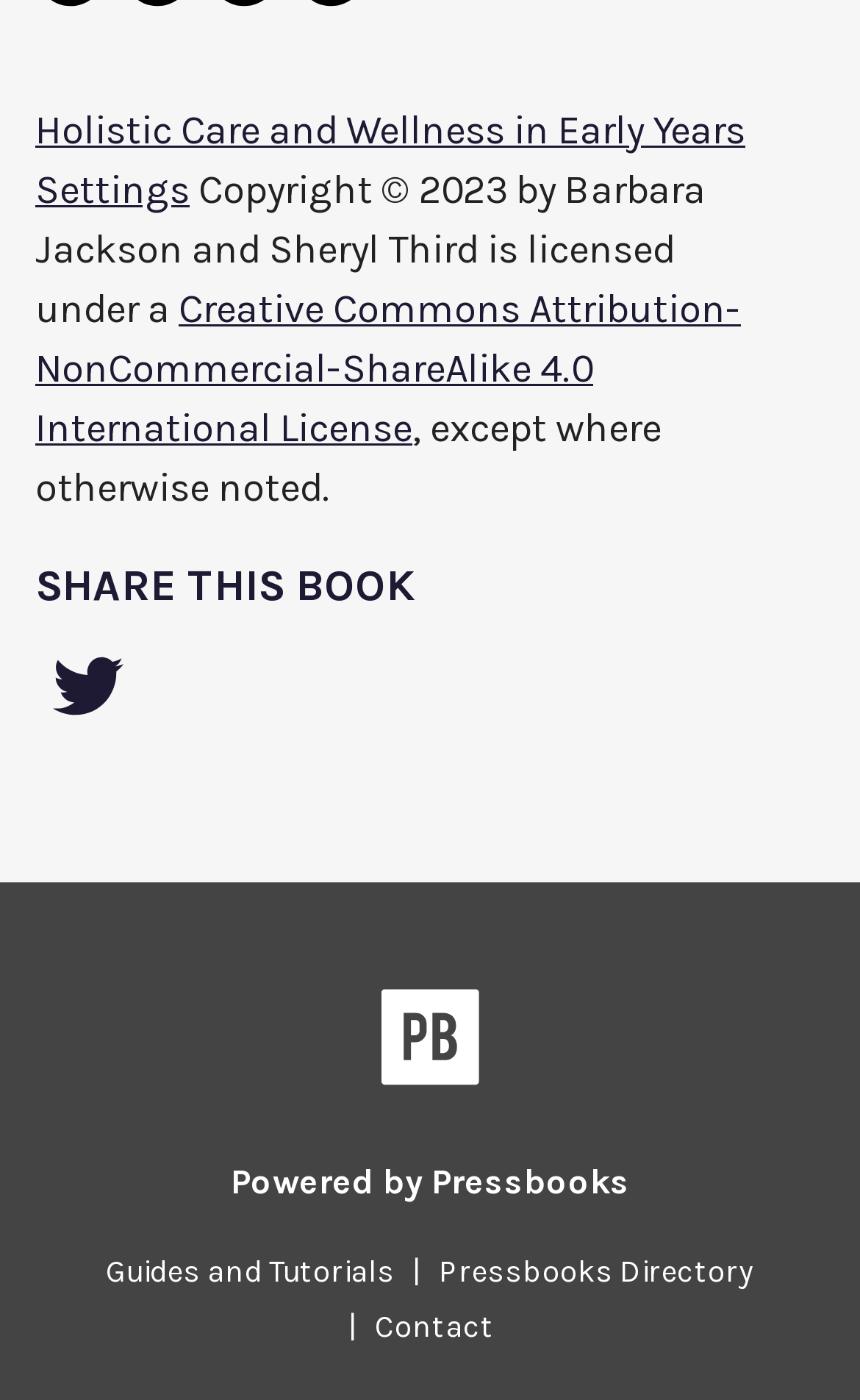Bounding box coordinates should be provided in the format (top-left x, top-left y, bottom-right x, bottom-right y) with all values between 0 and 1. Identify the bounding box for this UI element: parent_node: Powered by Pressbooks title="Pressbooks"

[0.442, 0.706, 0.558, 0.788]